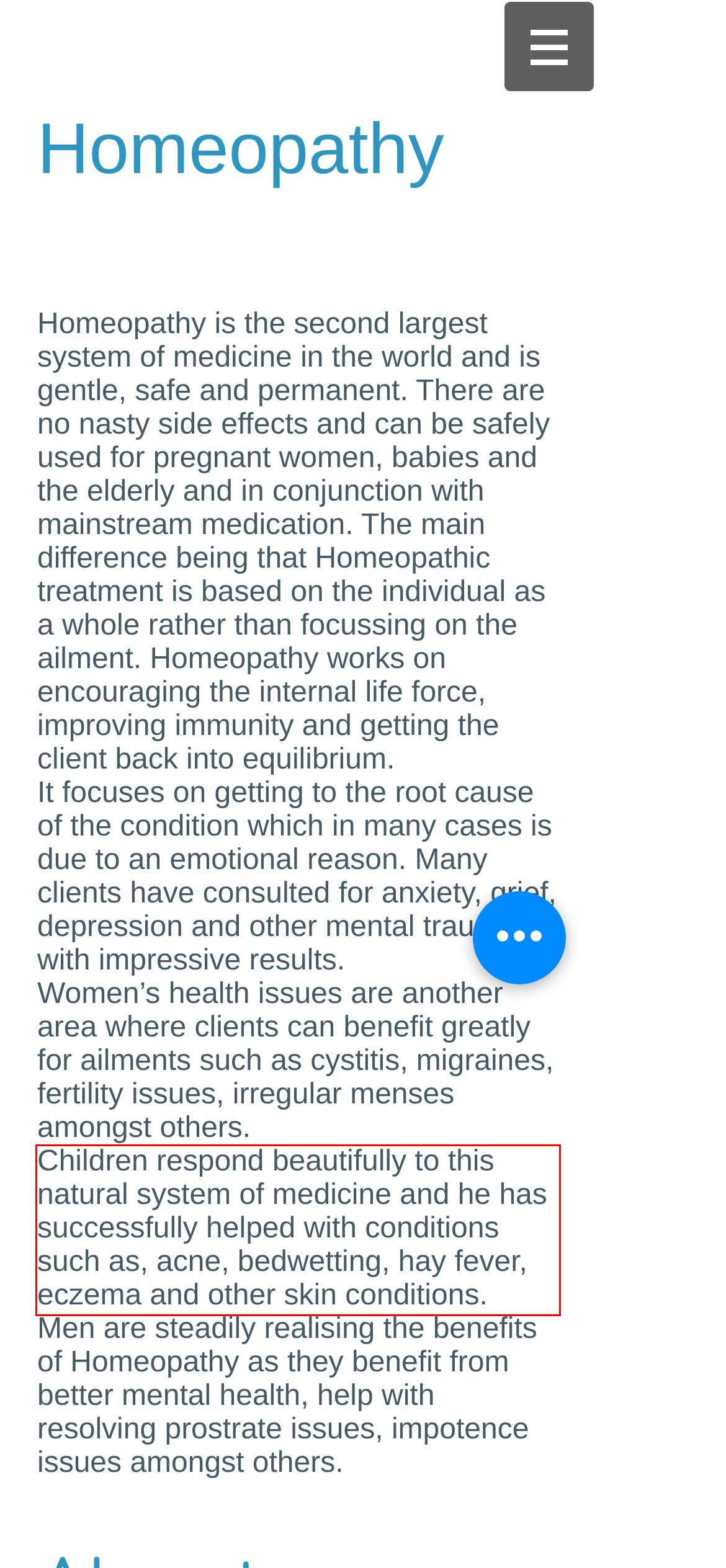Identify and transcribe the text content enclosed by the red bounding box in the given screenshot.

Children respond beautifully to this natural system of medicine and he has successfully helped with conditions such as, acne, bedwetting, hay fever, eczema and other skin conditions.